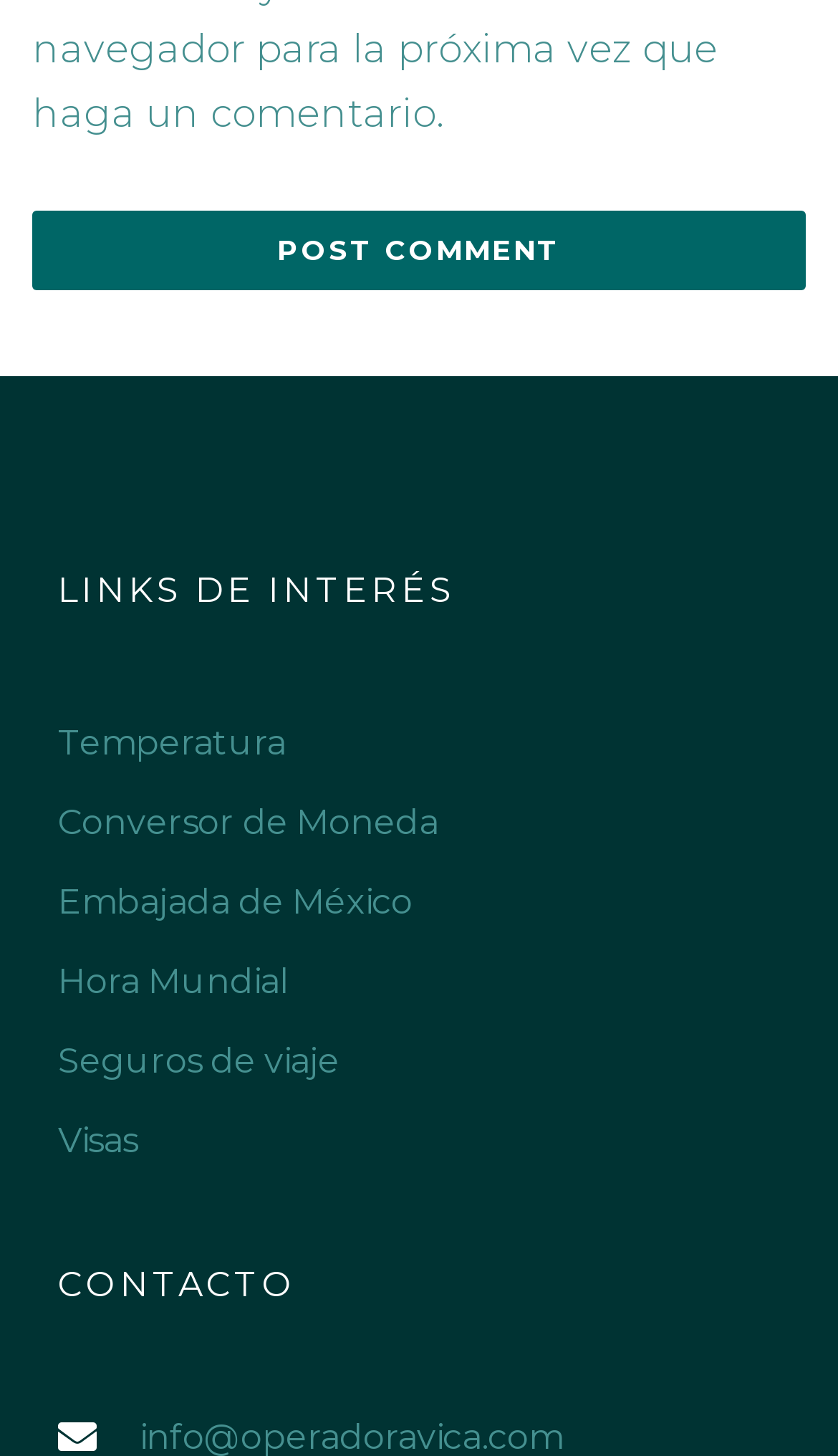Please find the bounding box for the following UI element description. Provide the coordinates in (top-left x, top-left y, bottom-right x, bottom-right y) format, with values between 0 and 1: Conversor de Moneda

[0.069, 0.553, 0.523, 0.579]